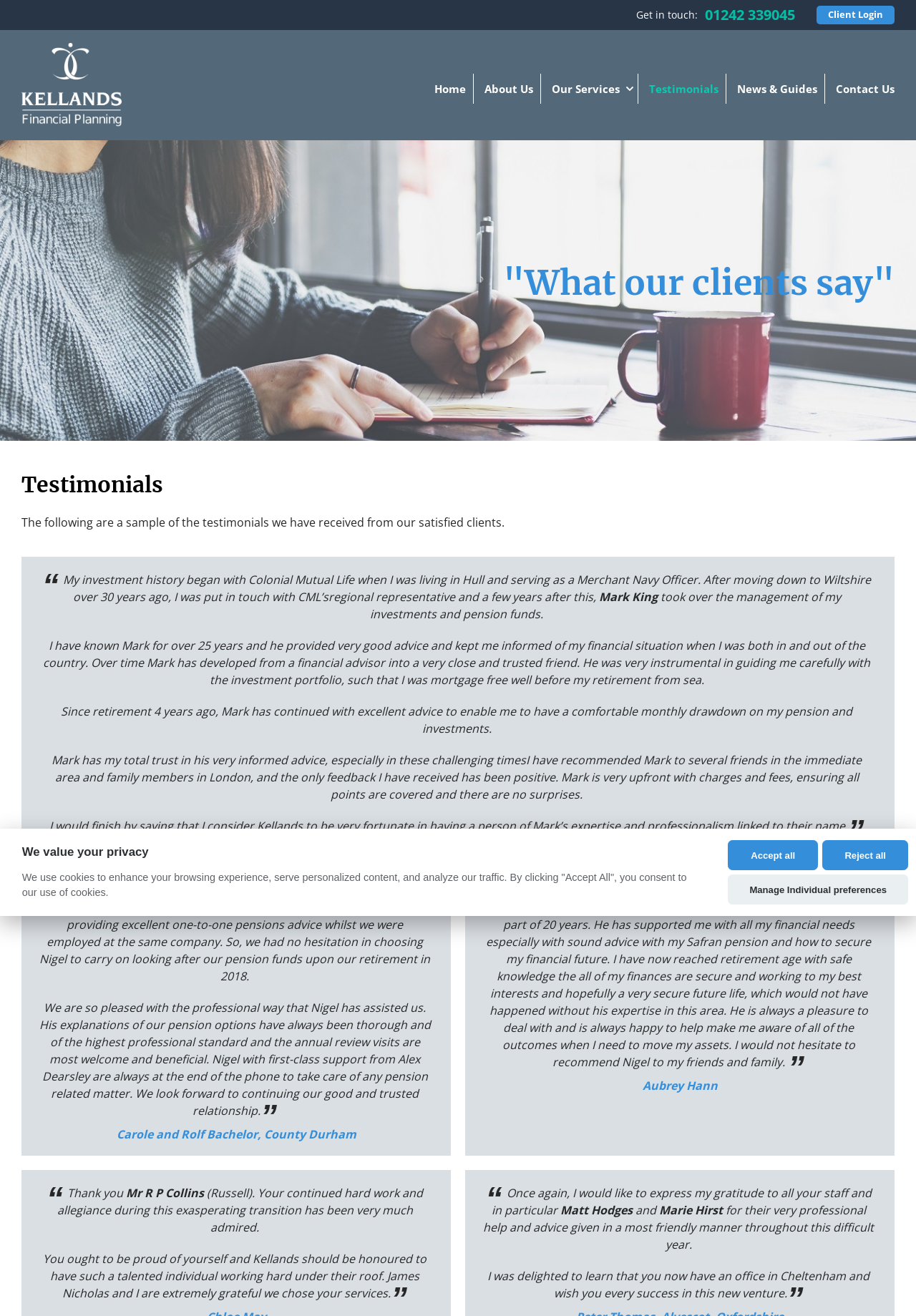Find the bounding box of the UI element described as: "Cookie Policy". The bounding box coordinates should be given as four float values between 0 and 1, i.e., [left, top, right, bottom].

None